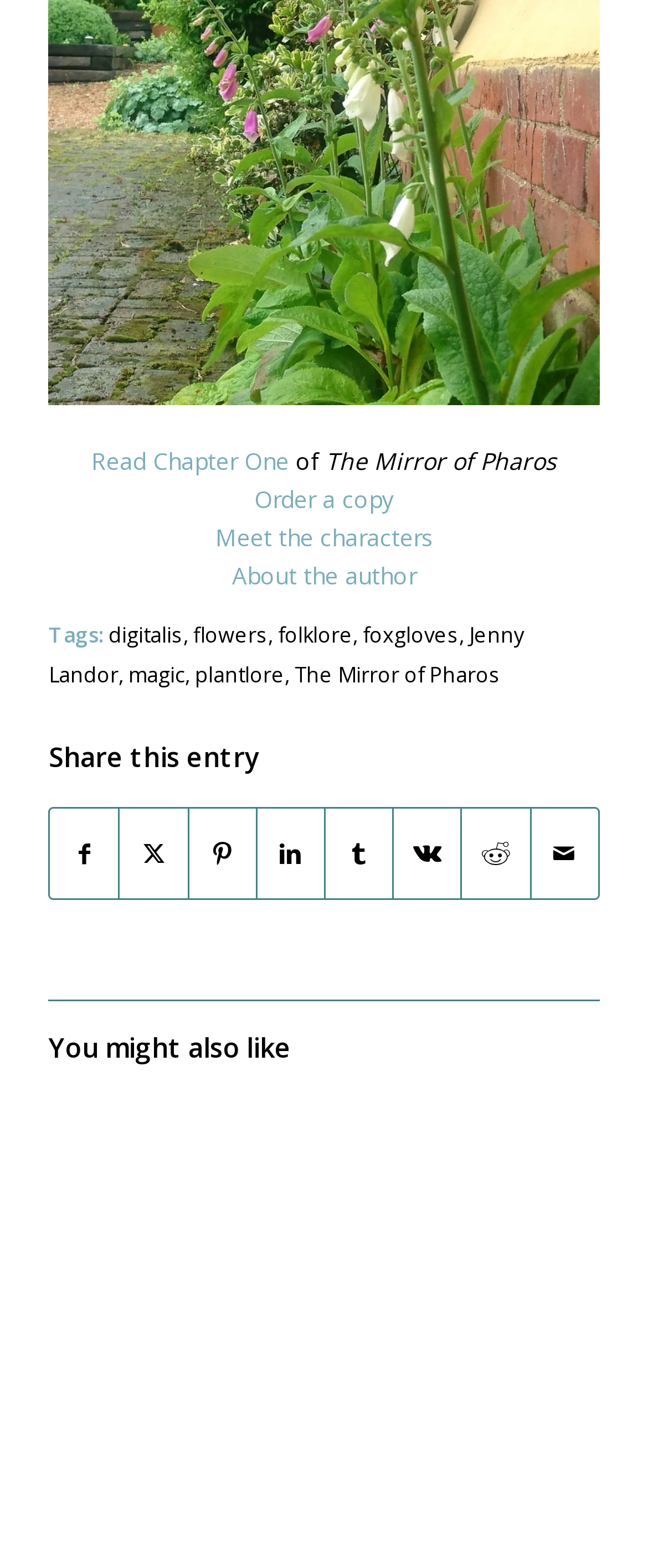Give a one-word or short-phrase answer to the following question: 
How many social media platforms can you share this entry on?

8